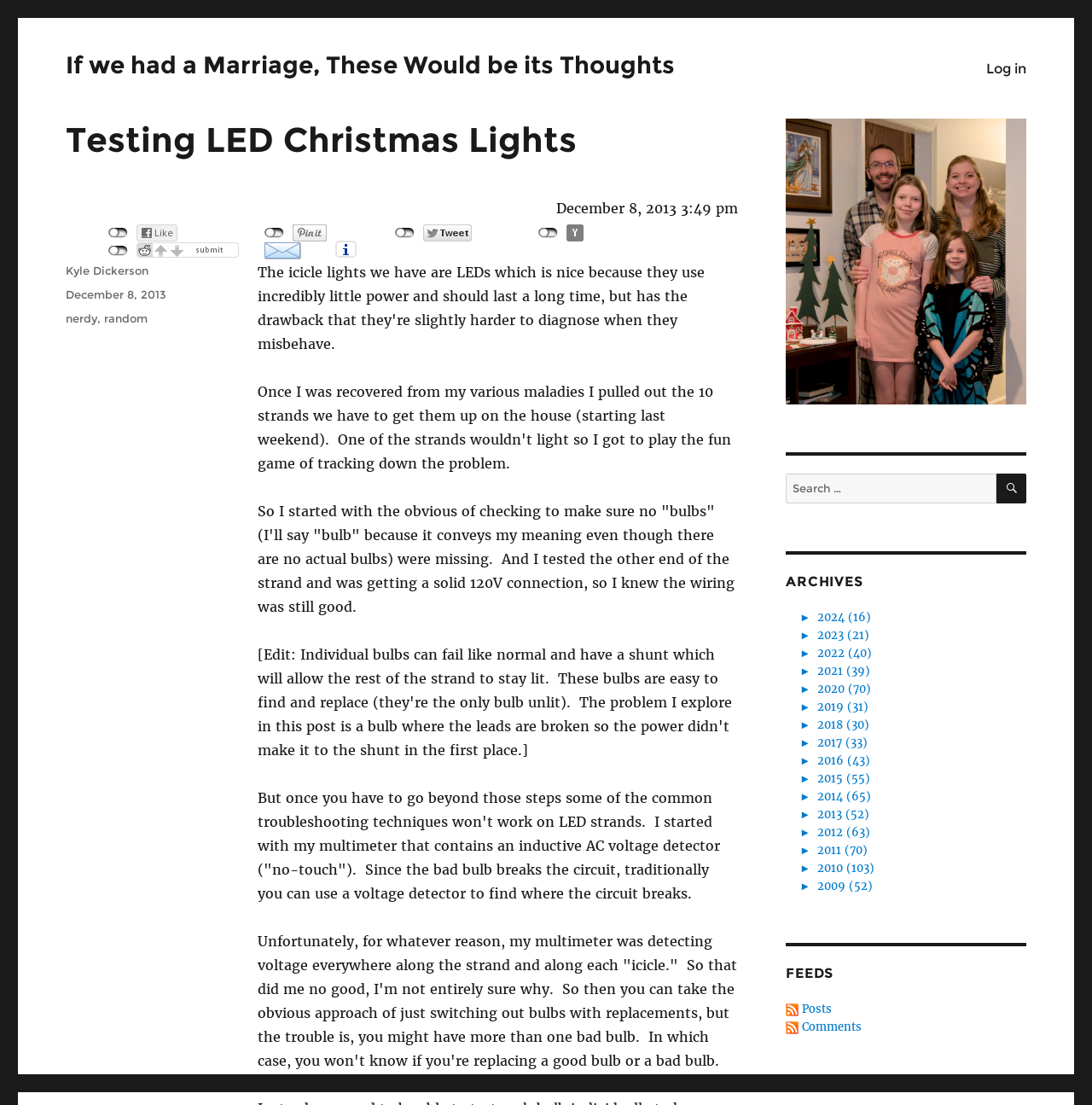Identify the bounding box coordinates for the UI element that matches this description: "December 8, 2013November 26, 2014".

[0.06, 0.26, 0.153, 0.273]